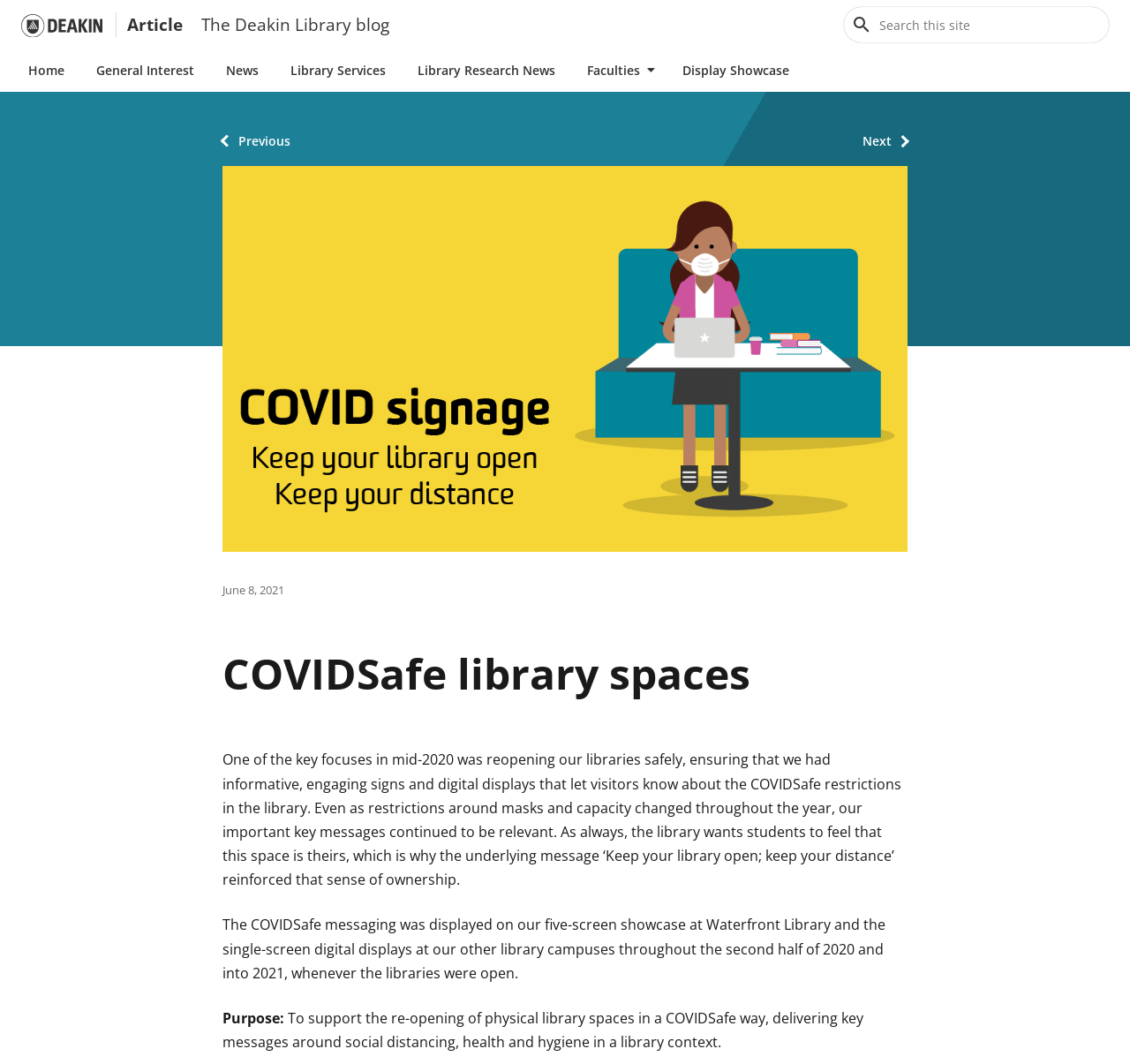Please determine the bounding box coordinates of the area that needs to be clicked to complete this task: 'Go to previous page'. The coordinates must be four float numbers between 0 and 1, formatted as [left, top, right, bottom].

[0.197, 0.116, 0.257, 0.149]